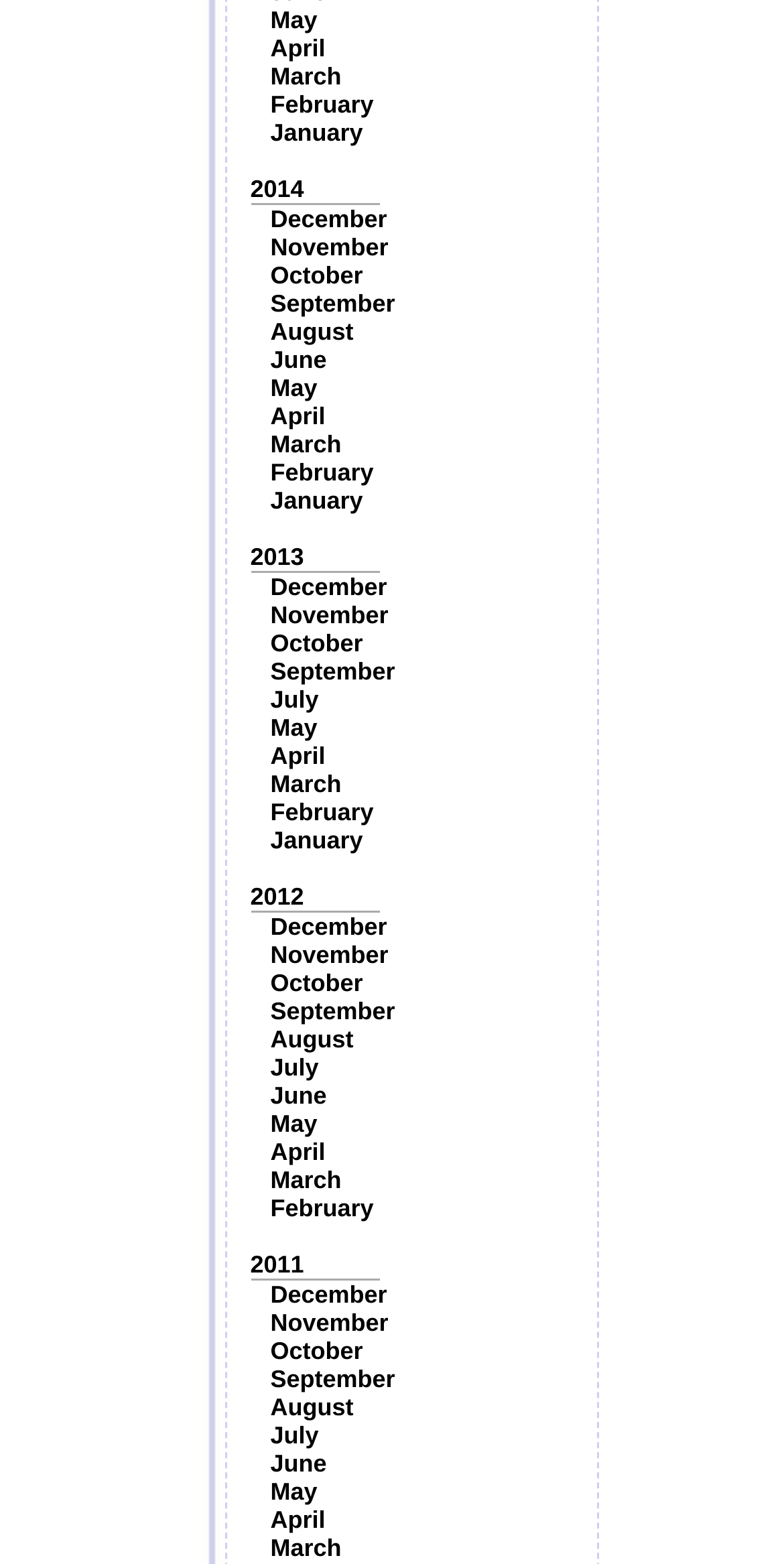Determine the bounding box coordinates for the area that needs to be clicked to fulfill this task: "Go to the latest activity tab". The coordinates must be given as four float numbers between 0 and 1, i.e., [left, top, right, bottom].

None